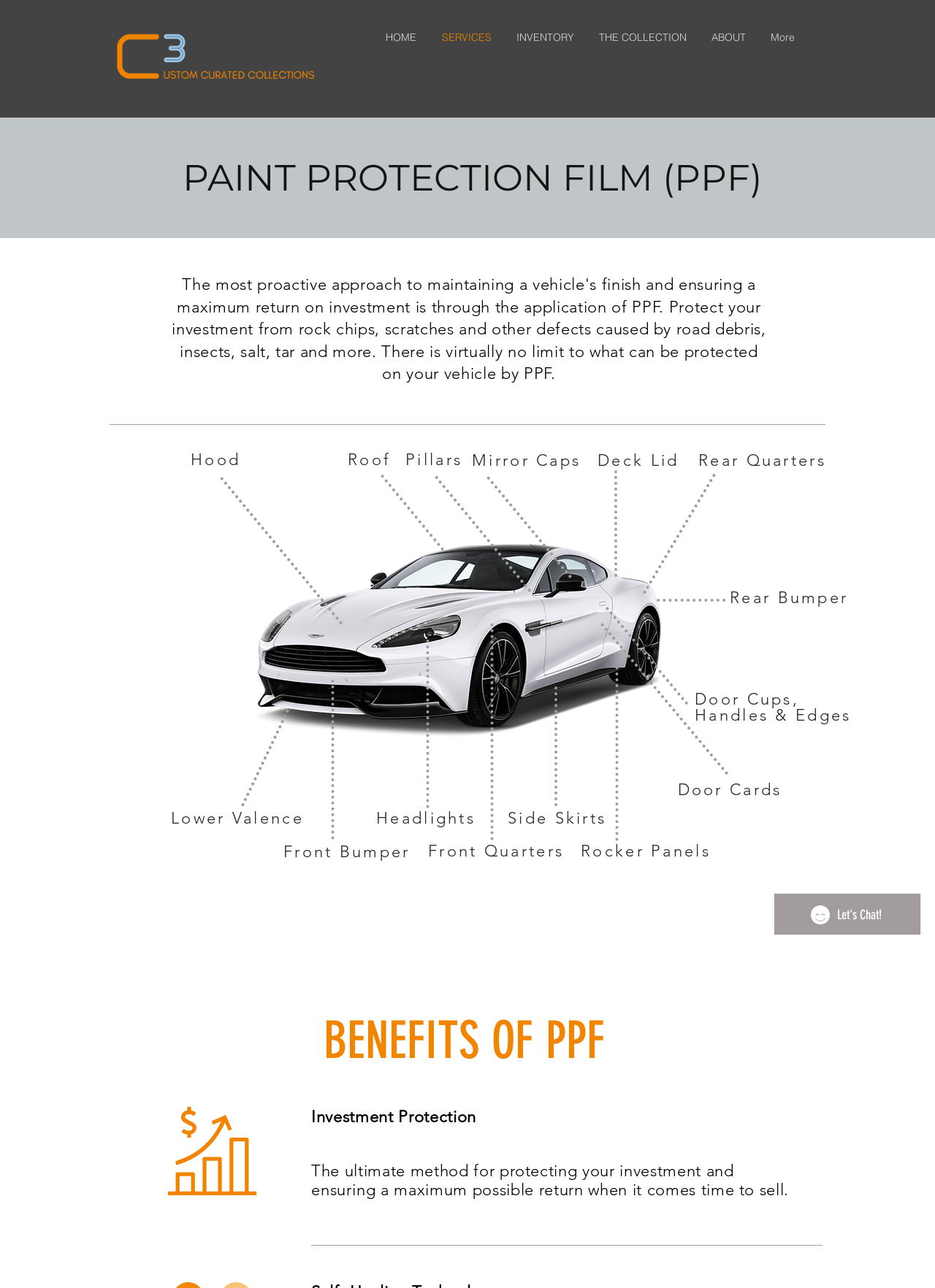Elaborate on the information and visuals displayed on the webpage.

The webpage is about Paint Protection Film (PPF) and appears to be a homepage. At the top left, there is a logo image. Next to it, there is a navigation menu with links to different sections of the website, including "HOME", "SERVICES", "INVENTORY", "THE COLLECTION", "ABOUT", and "More".

Below the navigation menu, there is a large heading that reads "PAINT PROTECTION FILM (PPF)". Underneath this heading, there are several smaller headings that list different areas of a vehicle that can be protected with PPF, such as "Hood", "Roof", "Pillars", and "Mirror Caps". These headings are arranged in a horizontal row.

To the right of these headings, there is an image of a car with PPF applied, specifically an Aston Martin Vanquish. Below this image, there are more headings that list additional areas of the vehicle that can be protected, such as "Door Cards", "Rear Bumper", and "Handles & Edges". These headings are arranged in a vertical column.

Further down the page, there is a section that appears to describe the benefits of PPF. This section has a heading that reads "BENEFITS OF PPF" and includes three paragraphs of text that explain how PPF can protect an investment and ensure a maximum possible return when selling a vehicle.

At the bottom right of the page, there is an iframe that contains a Wix Chat widget.